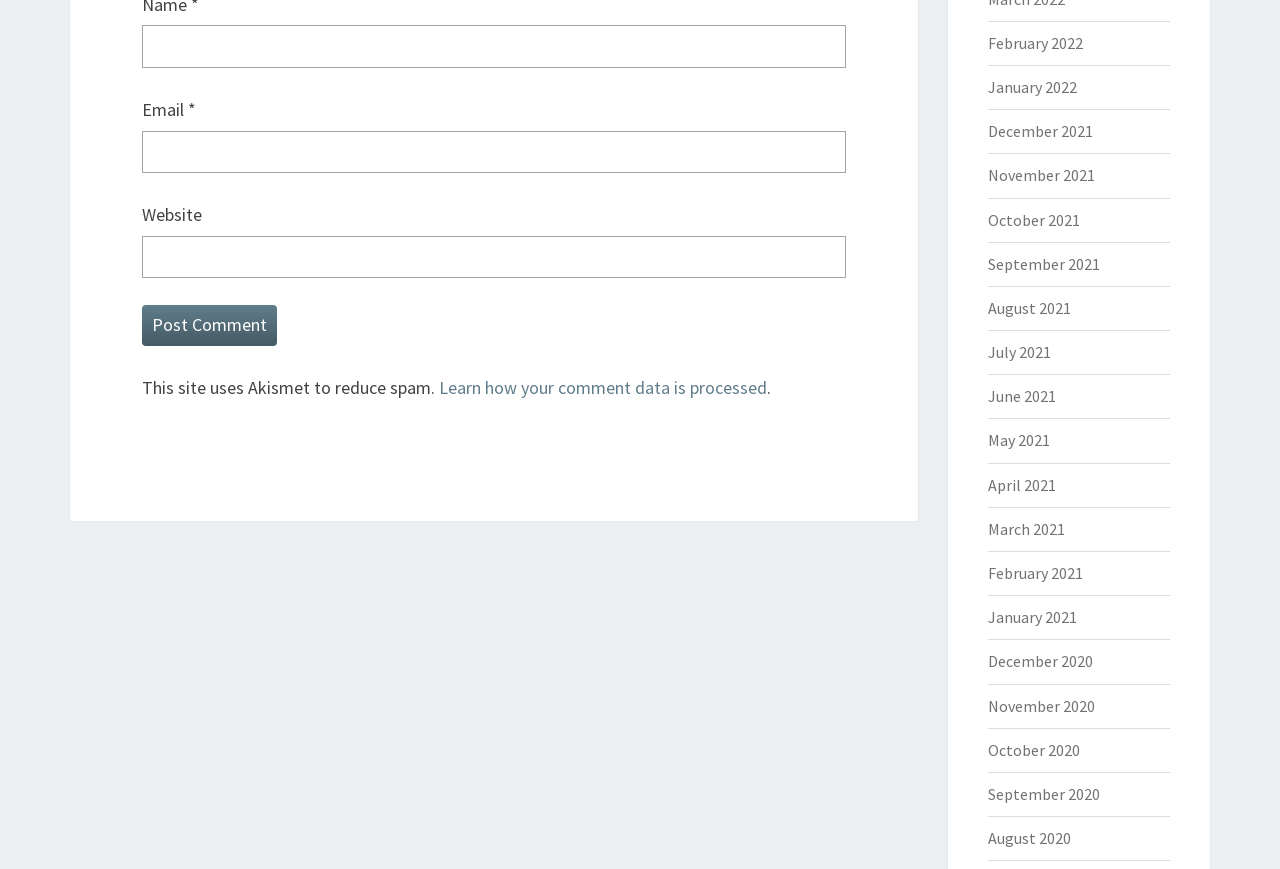Identify the bounding box for the UI element that is described as follows: "February 2021".

[0.771, 0.648, 0.846, 0.671]